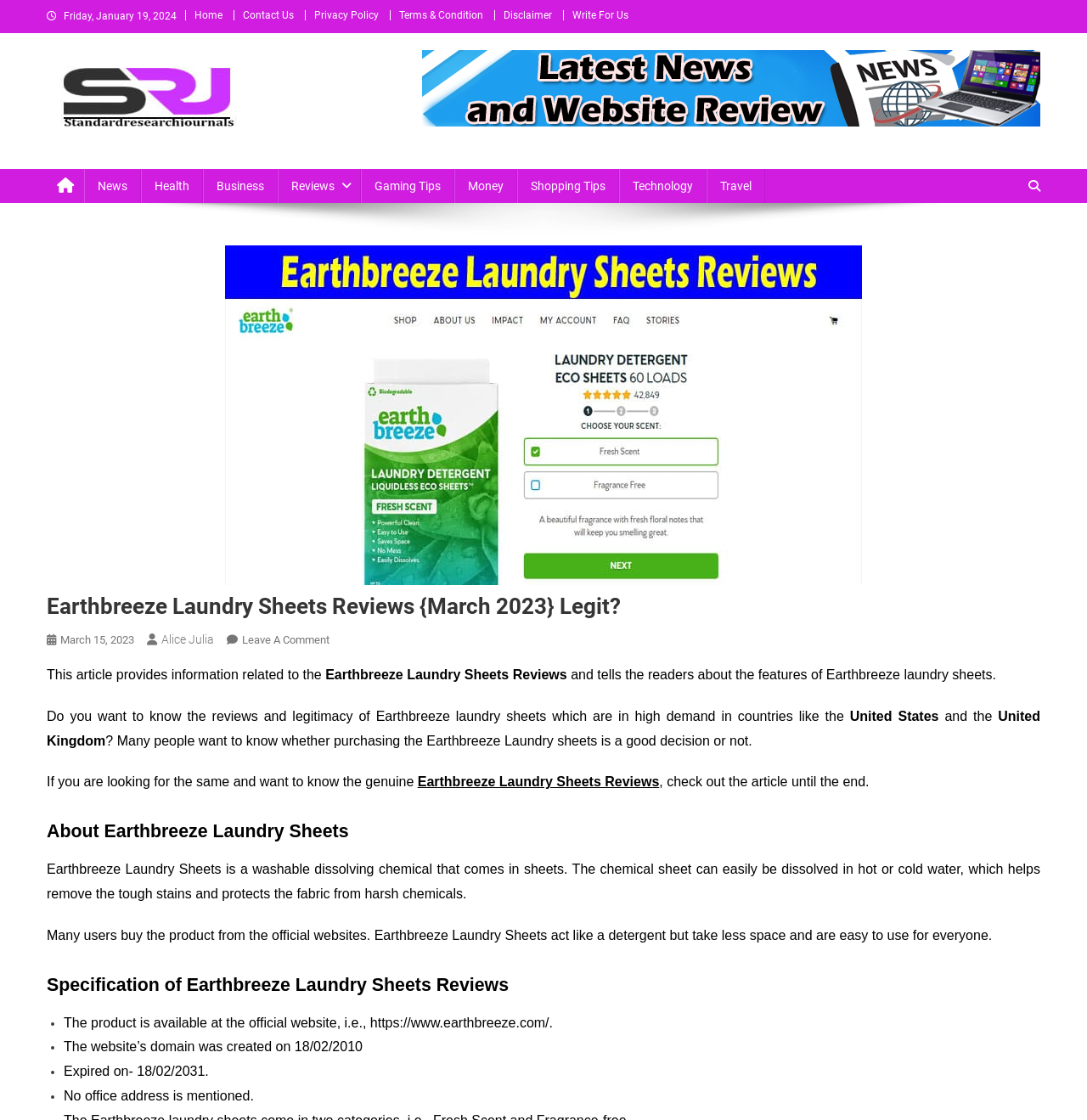Locate and extract the headline of this webpage.

Earthbreeze Laundry Sheets Reviews {March 2023} Legit?